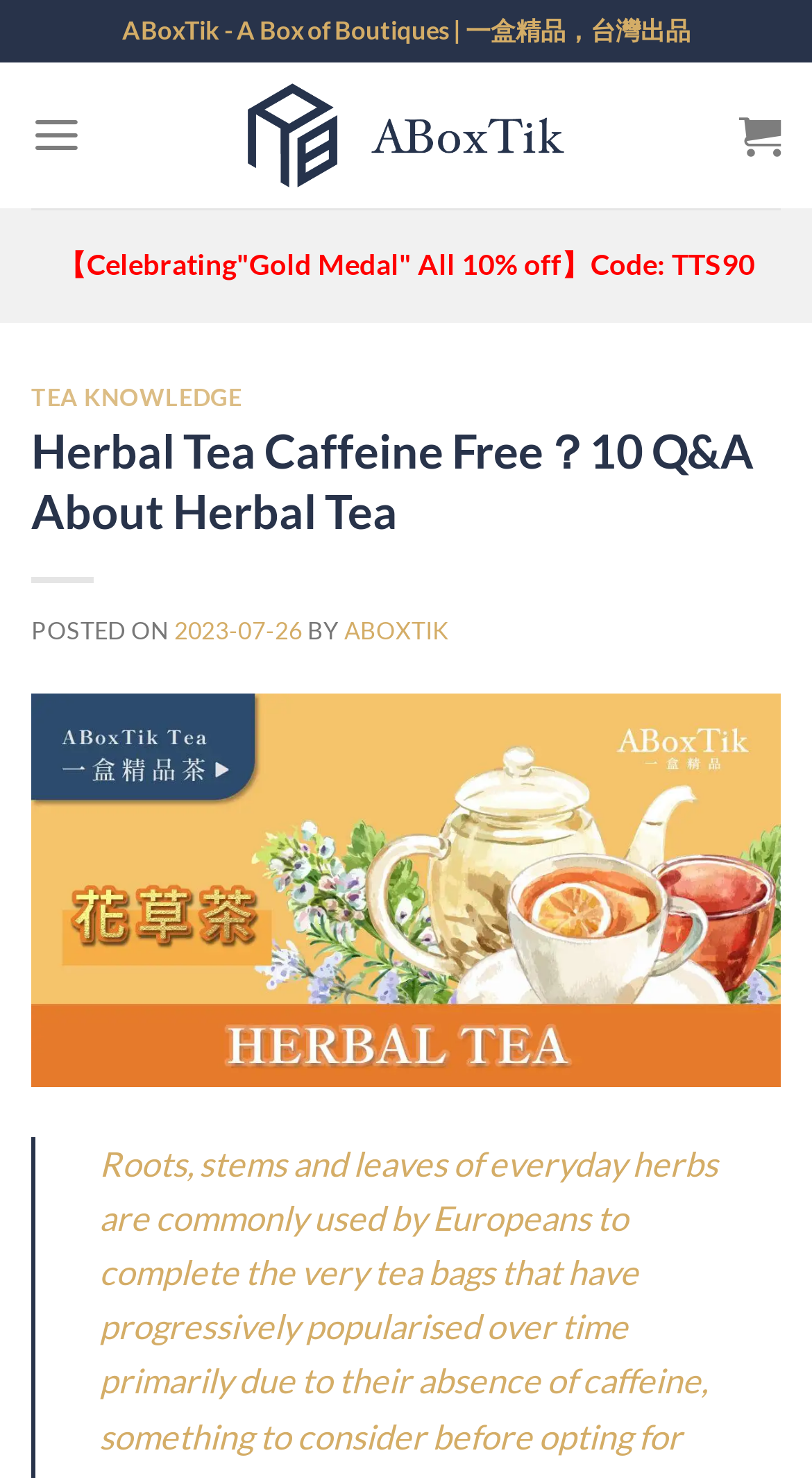Produce an elaborate caption capturing the essence of the webpage.

The webpage is about herbal tea, specifically discussing whether it is caffeine-free and providing 10 must-know Q&As before consuming it. 

At the top left of the page, there is a logo and a link to "ABoxTik - A Box of Boutiques | 一盒精品，台灣出品" with an accompanying image. Below this, there is a link to "Menu" and a search icon on the right side. 

Further down, there is a promotional banner announcing a 10% discount with a code, taking up most of the width of the page. 

The main content of the page is divided into sections, with headings "TEA KNOWLEDGE" and "Herbal Tea Caffeine Free？10 Q&A About Herbal Tea". Below the headings, there are links to the categories "TEA KNOWLEDGE" and the specific article "Herbal Tea Caffeine Free？10 Q&A About Herbal Tea". 

The article's metadata is displayed, including the posting date "2023-07-26" and the author "ABOXTIK". 

On the right side of the page, there is a link to "花草茶 Herbal Tea" with an accompanying image that takes up most of the height of the page. 

At the bottom right of the page, there is a "Go to top" link.